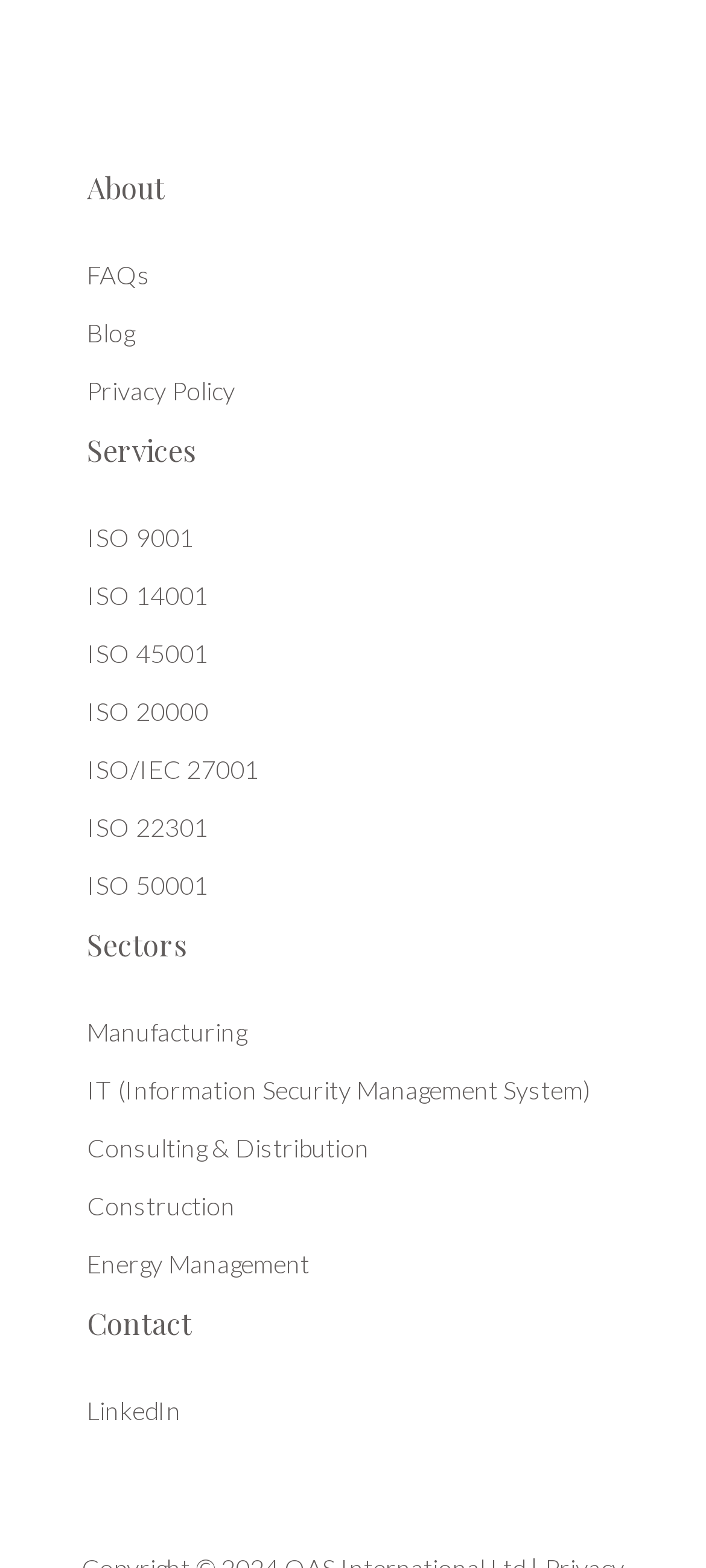Find the bounding box coordinates for the element that must be clicked to complete the instruction: "view FAQs". The coordinates should be four float numbers between 0 and 1, indicated as [left, top, right, bottom].

[0.123, 0.158, 0.877, 0.195]